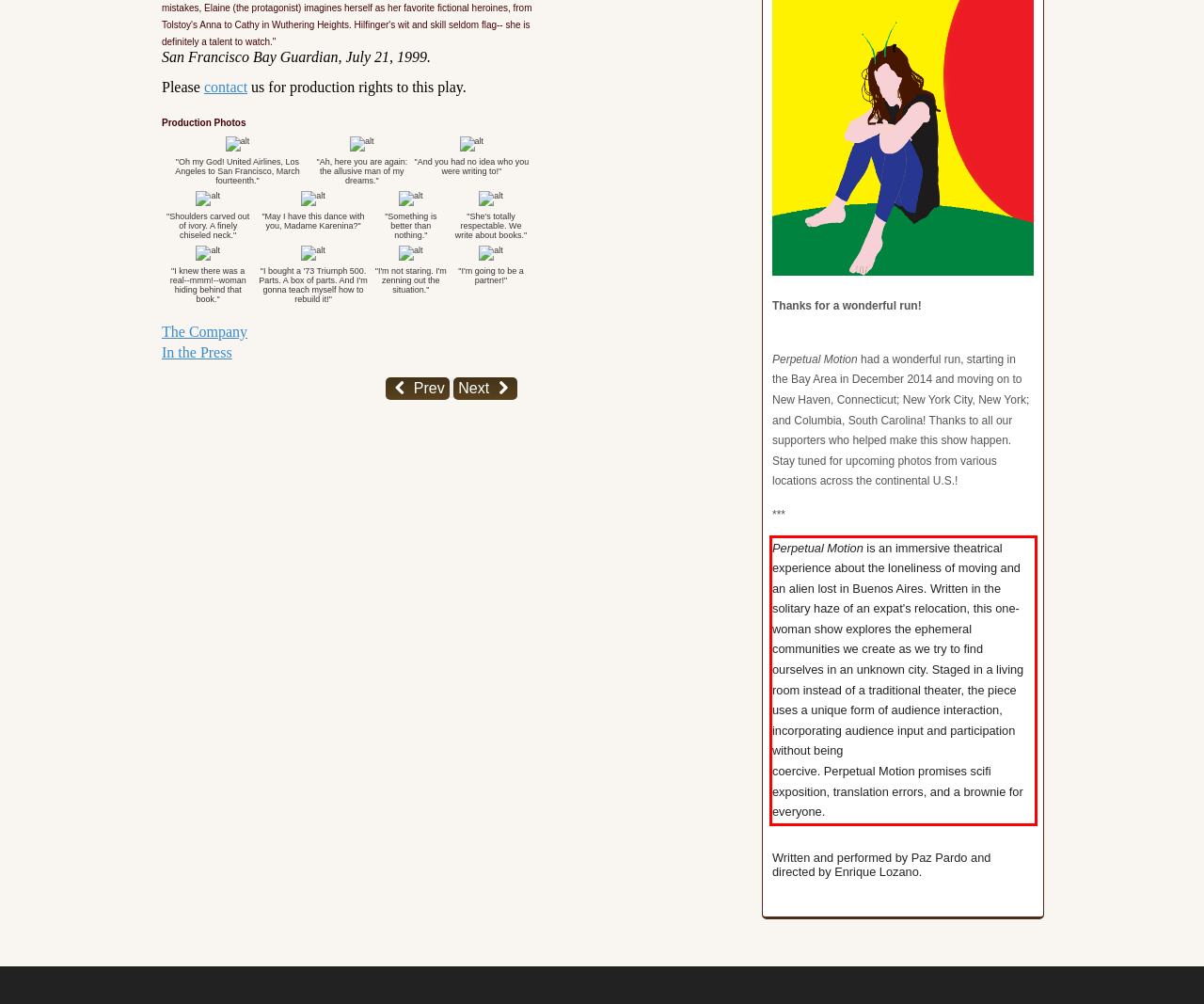You are presented with a screenshot containing a red rectangle. Extract the text found inside this red bounding box.

Perpetual Motion is an immersive theatrical experience about the loneliness of moving and an alien lost in Buenos Aires. Written in the solitary haze of an expat's relocation, this one-woman show explores the ephemeral communities we create as we try to find ourselves in an unknown city. Staged in a living room instead of a traditional theater, the piece uses a unique form of audience interaction, incorporating audience input and participation without being coercive. Perpetual Motion promises scifi exposition, translation errors, and a brownie for everyone.